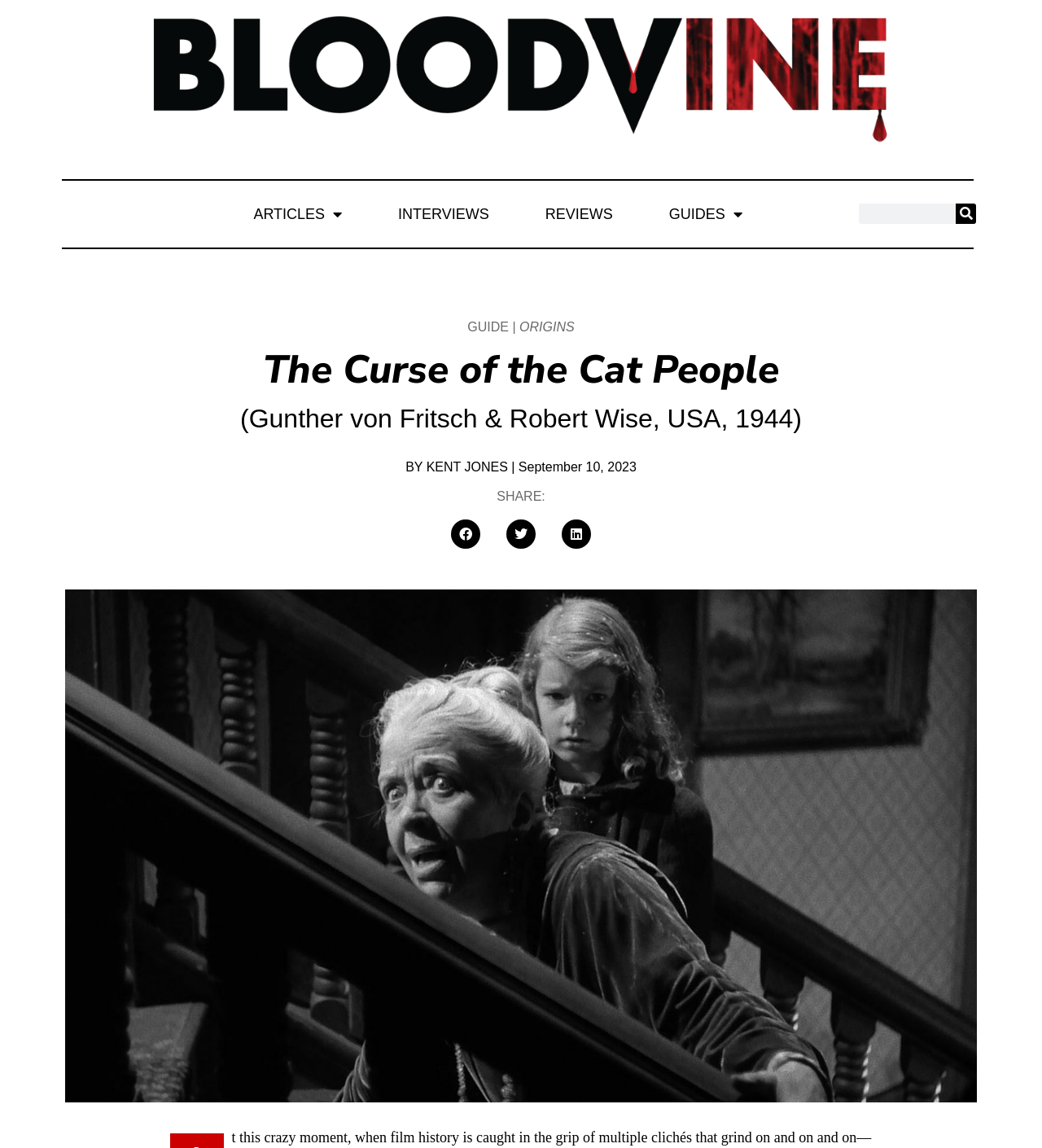How many social media sharing buttons are there?
Ensure your answer is thorough and detailed.

I counted the number of button elements with labels 'Share on facebook', 'Share on twitter', and 'Share on linkedin', and found that there are three social media sharing buttons in total.